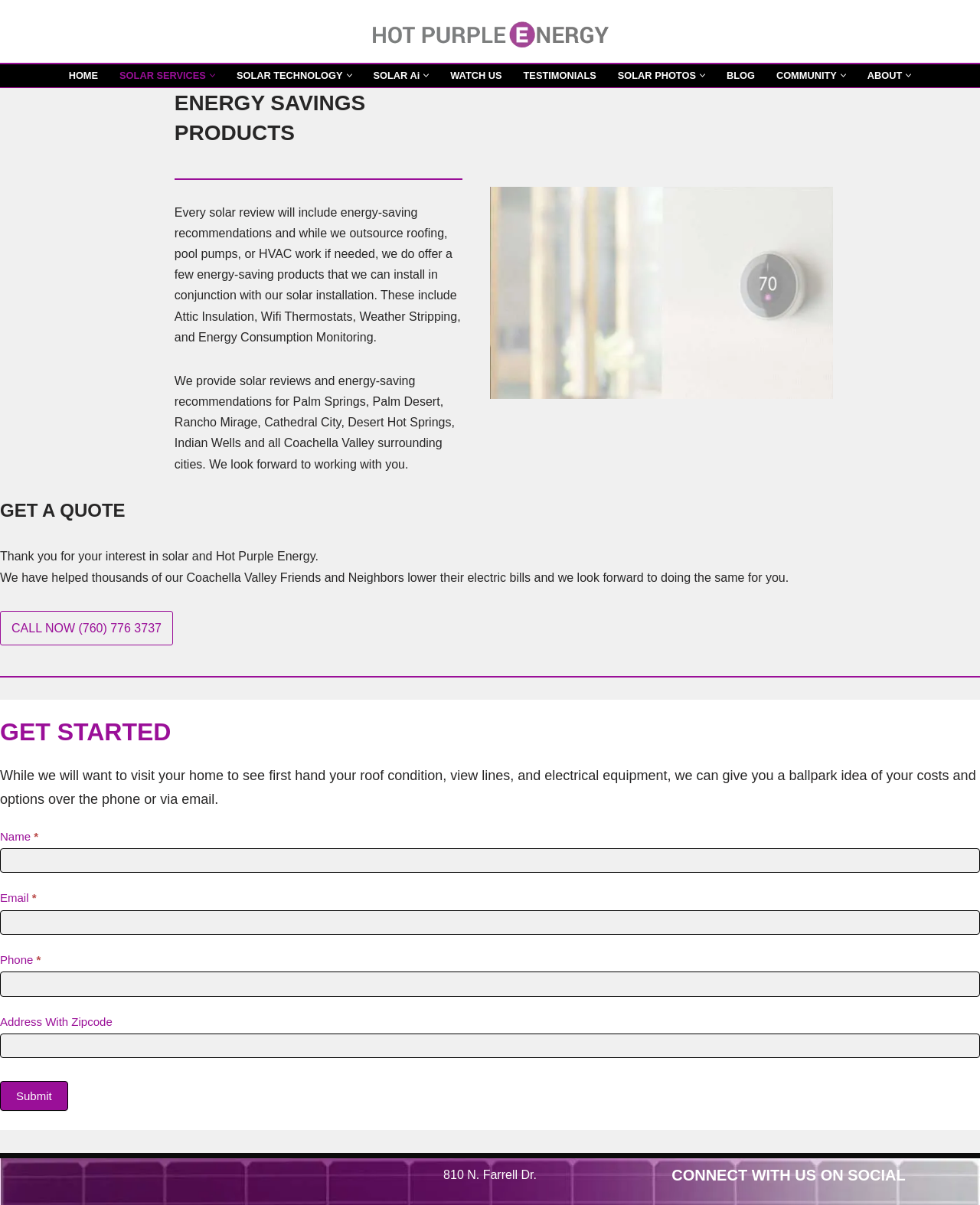What is the address of the company?
Look at the image and respond with a single word or a short phrase.

810 N. Farrell Dr.